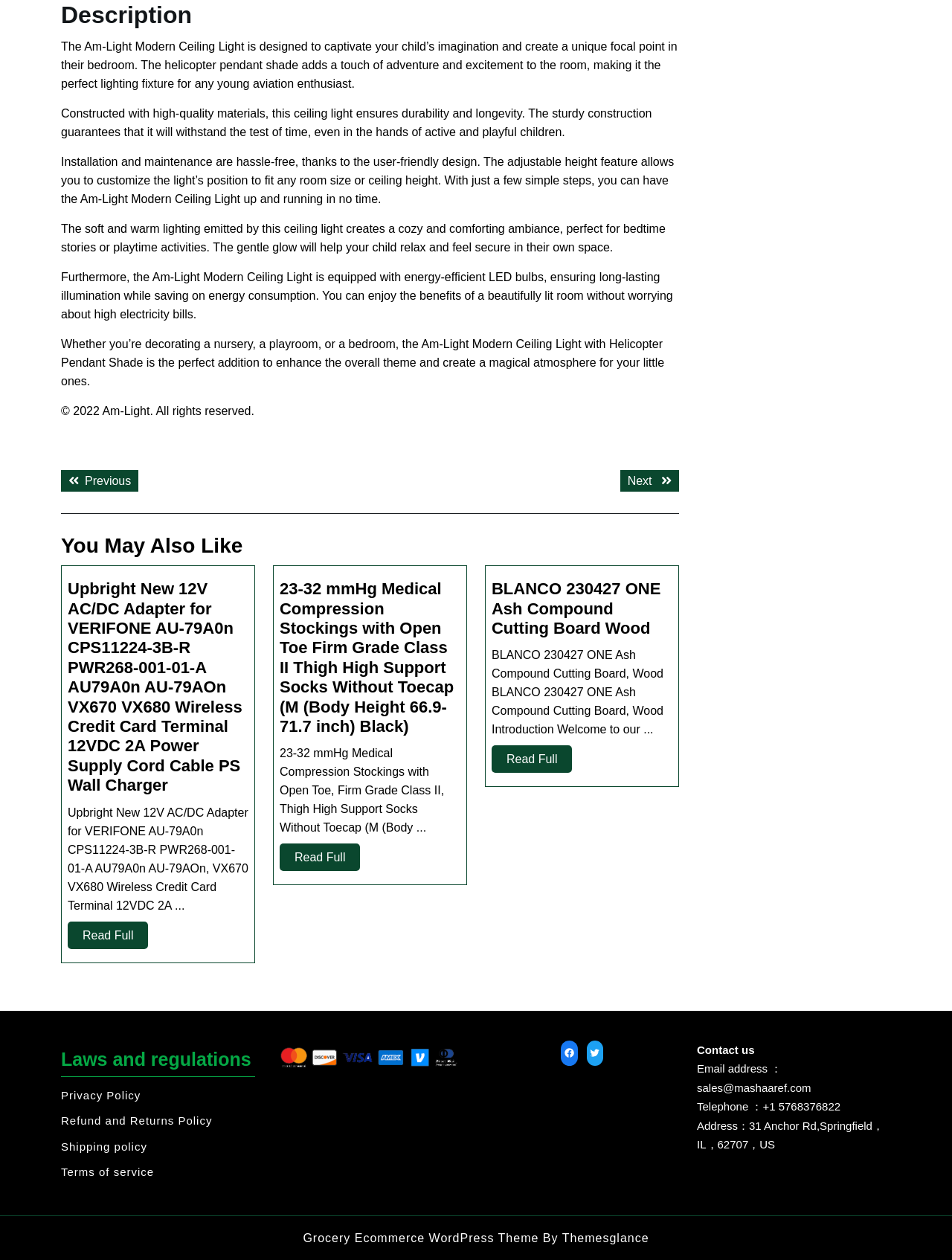Please reply to the following question using a single word or phrase: 
What is the contact email address?

sales@mashaaref.com